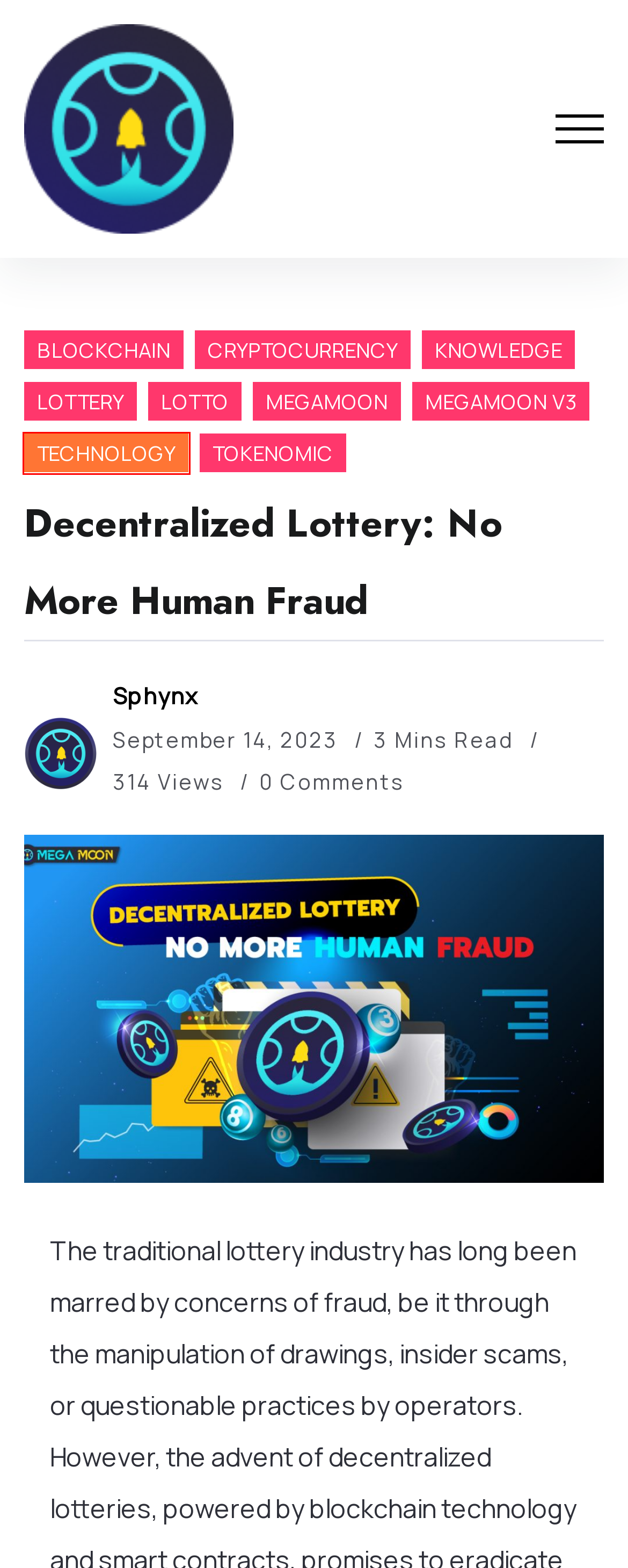Evaluate the webpage screenshot and identify the element within the red bounding box. Select the webpage description that best fits the new webpage after clicking the highlighted element. Here are the candidates:
A. MegaMoon V3 Archives - Megamoon
B. Technology Archives - Megamoon
C. Megamoon Archives - Megamoon
D. MegaMoon Blog - Megamoon
E. Knowledge Archives - Megamoon
F. Lotto Archives - Megamoon
G. Lottery Archives - Megamoon
H. Blockchain Archives - Megamoon

B